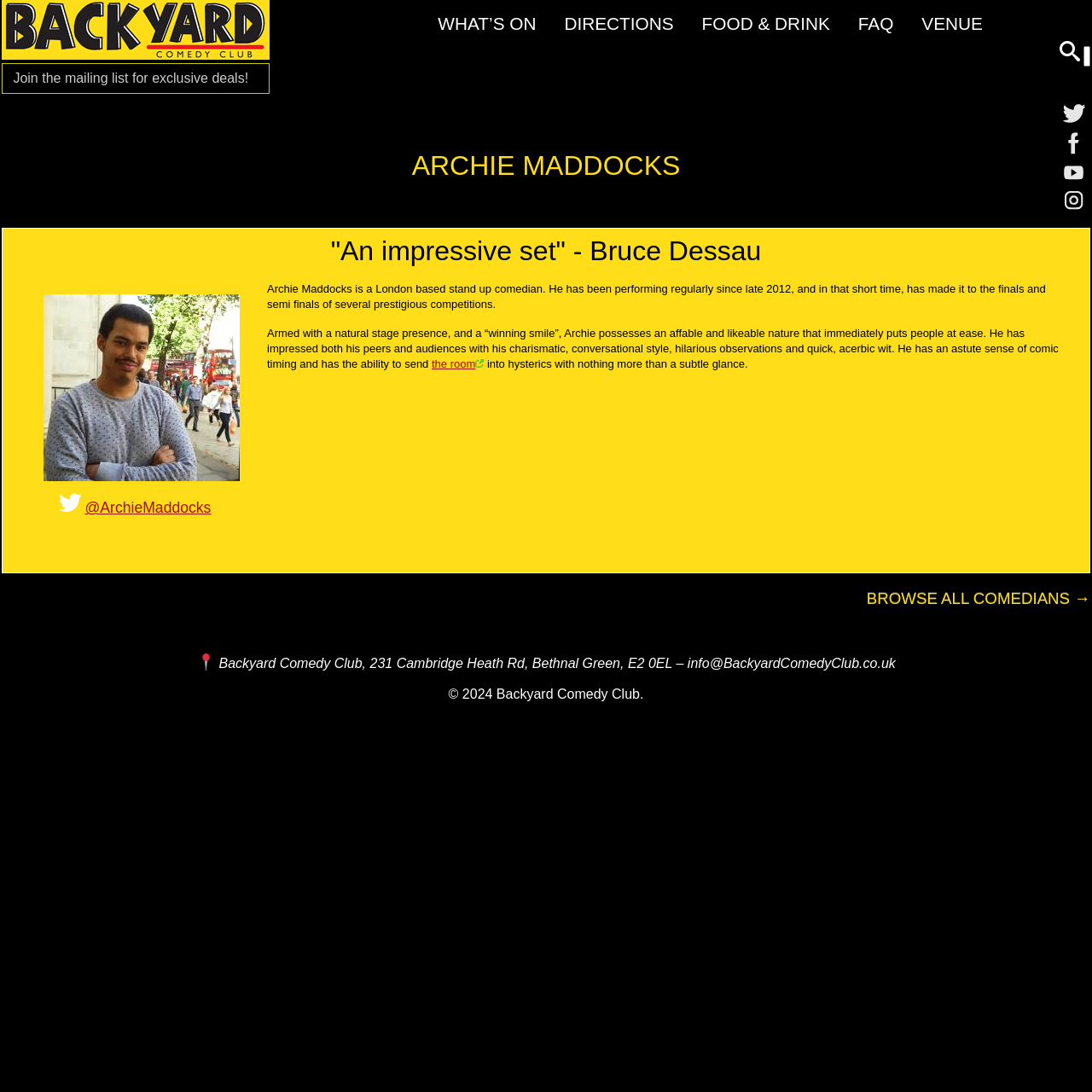Kindly determine the bounding box coordinates for the area that needs to be clicked to execute this instruction: "Follow Archie Maddocks on Twitter".

[0.967, 0.089, 1.0, 0.117]